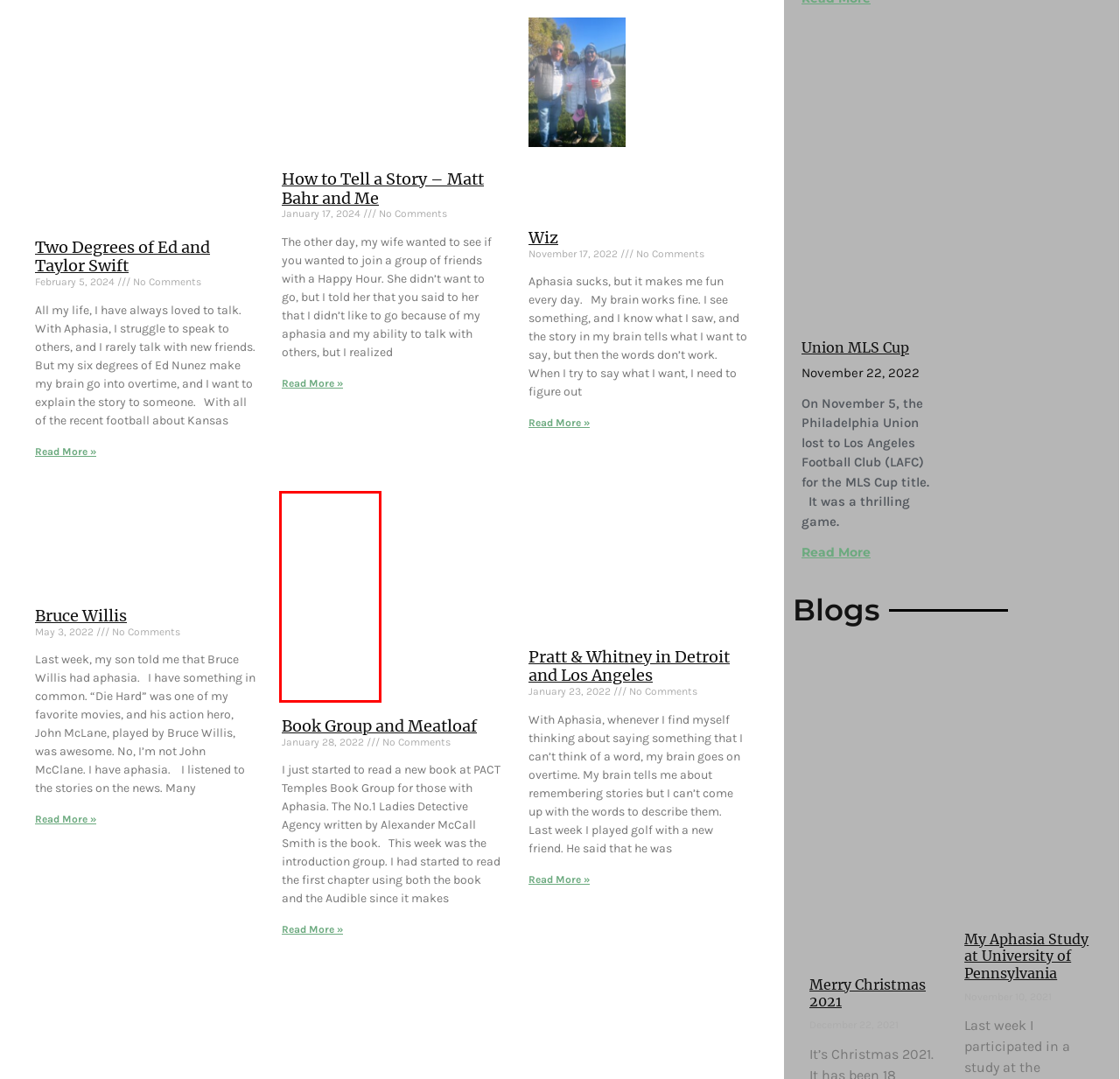You are given a screenshot of a webpage within which there is a red rectangle bounding box. Please choose the best webpage description that matches the new webpage after clicking the selected element in the bounding box. Here are the options:
A. My Aphasia – APHASIA ROCKS™
B. Wiz – APHASIA ROCKS™
C. My Aphasia Study at University of Pennsylvania – APHASIA ROCKS™
D. Resources – APHASIA ROCKS™
E. Merry Christmas 2021 – APHASIA ROCKS™
F. About – APHASIA ROCKS™
G. Book Group and Meatloaf – APHASIA ROCKS™
H. Bruce Willis – APHASIA ROCKS™

G